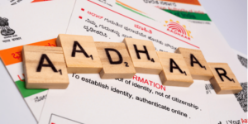Explain all the elements you observe in the image.

The image features wooden letter tiles spelling out "AADHAAR" laid on top of official Aadhaar documentation. Aadhaar, a 12-digit unique identification number issued by the Government of India, serves as a critical means of establishing identity and access to various services and benefits. The backdrop includes the logos and colors associated with the Aadhaar scheme, emphasizing its importance in India's digital framework and its role in facilitating various governmental services. The image captures both the physical representation of the Aadhaar concept and its symbolic significance in modern India.